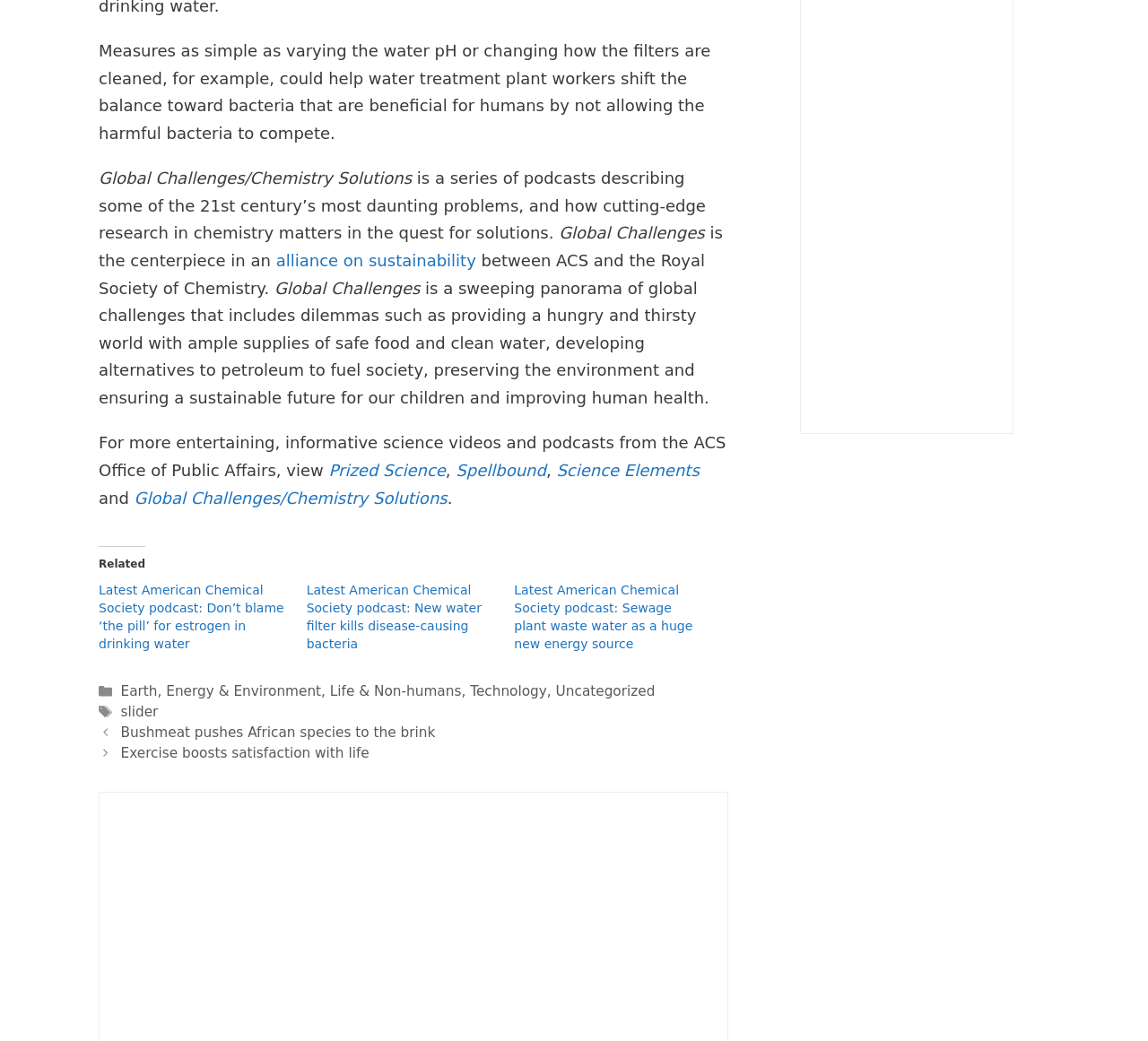Determine the bounding box coordinates of the region to click in order to accomplish the following instruction: "Visit the 'Prized Science' page". Provide the coordinates as four float numbers between 0 and 1, specifically [left, top, right, bottom].

[0.286, 0.443, 0.388, 0.461]